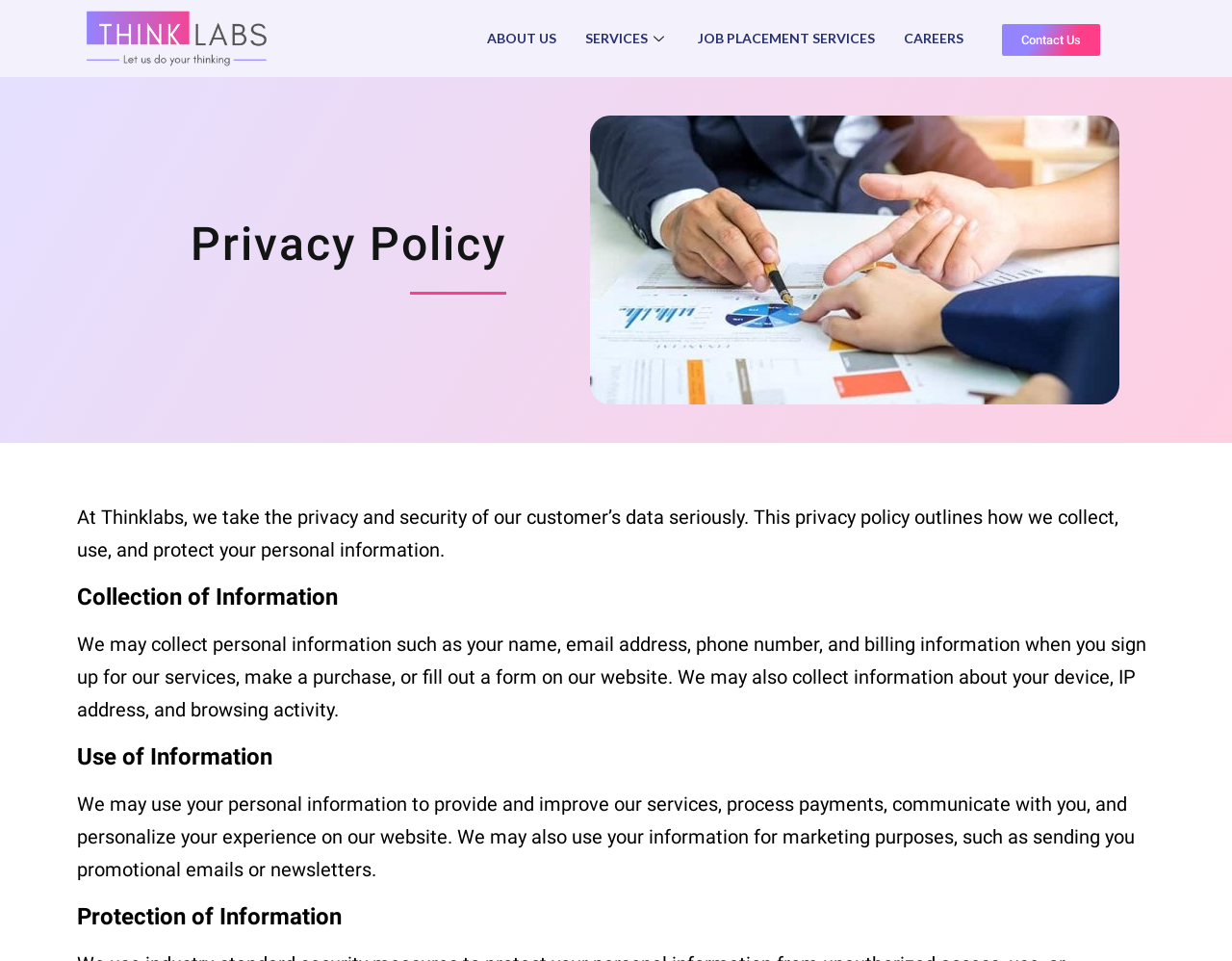Locate the bounding box coordinates of the UI element described by: "Job Placement Services". Provide the coordinates as four float numbers between 0 and 1, formatted as [left, top, right, bottom].

[0.555, 0.01, 0.722, 0.07]